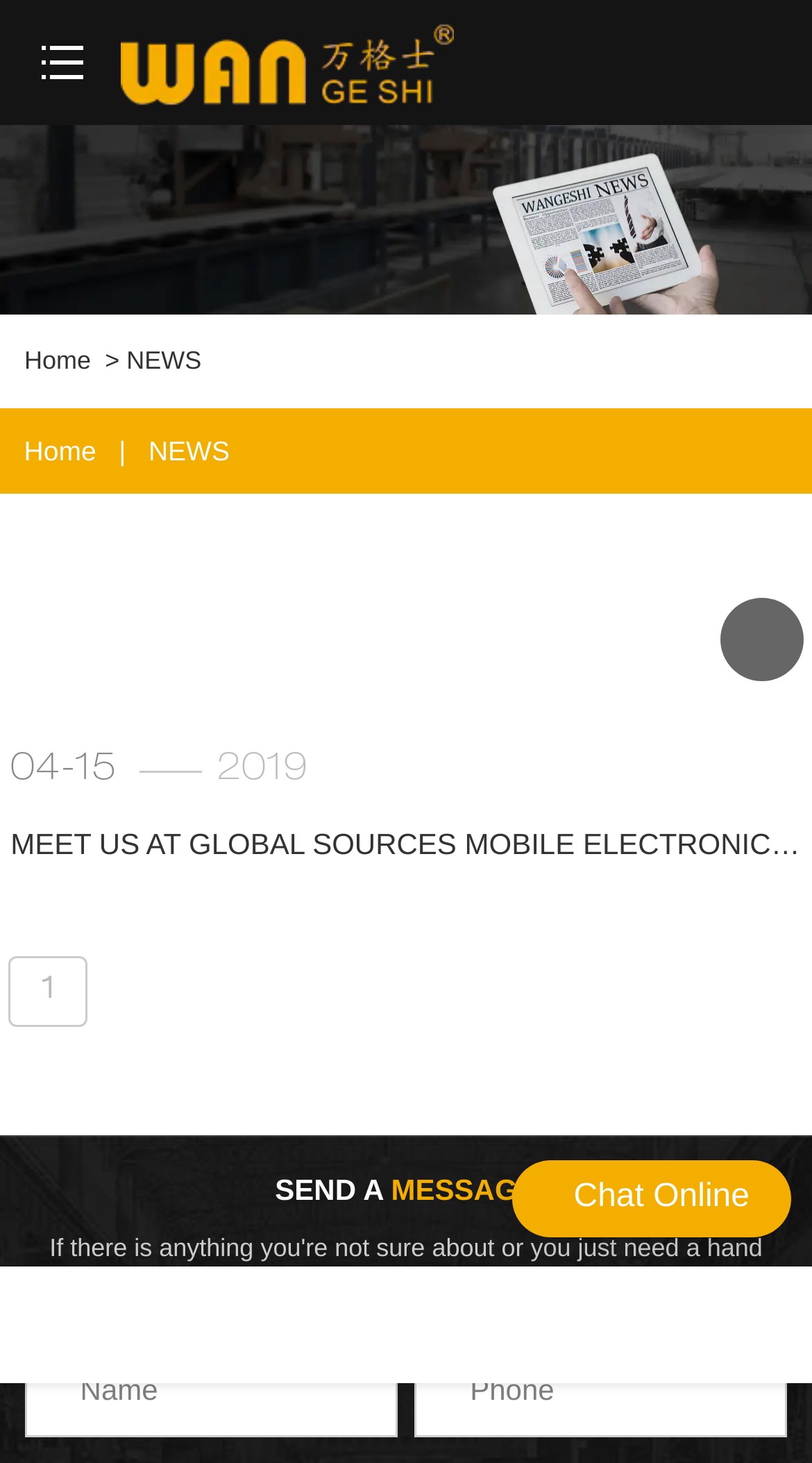Locate the UI element that matches the description name="define[define_2]" placeholder="Phone" in the webpage screenshot. Return the bounding box coordinates in the format (top-left x, top-left y, bottom-right x, bottom-right y), with values ranging from 0 to 1.

[0.51, 0.918, 0.97, 0.982]